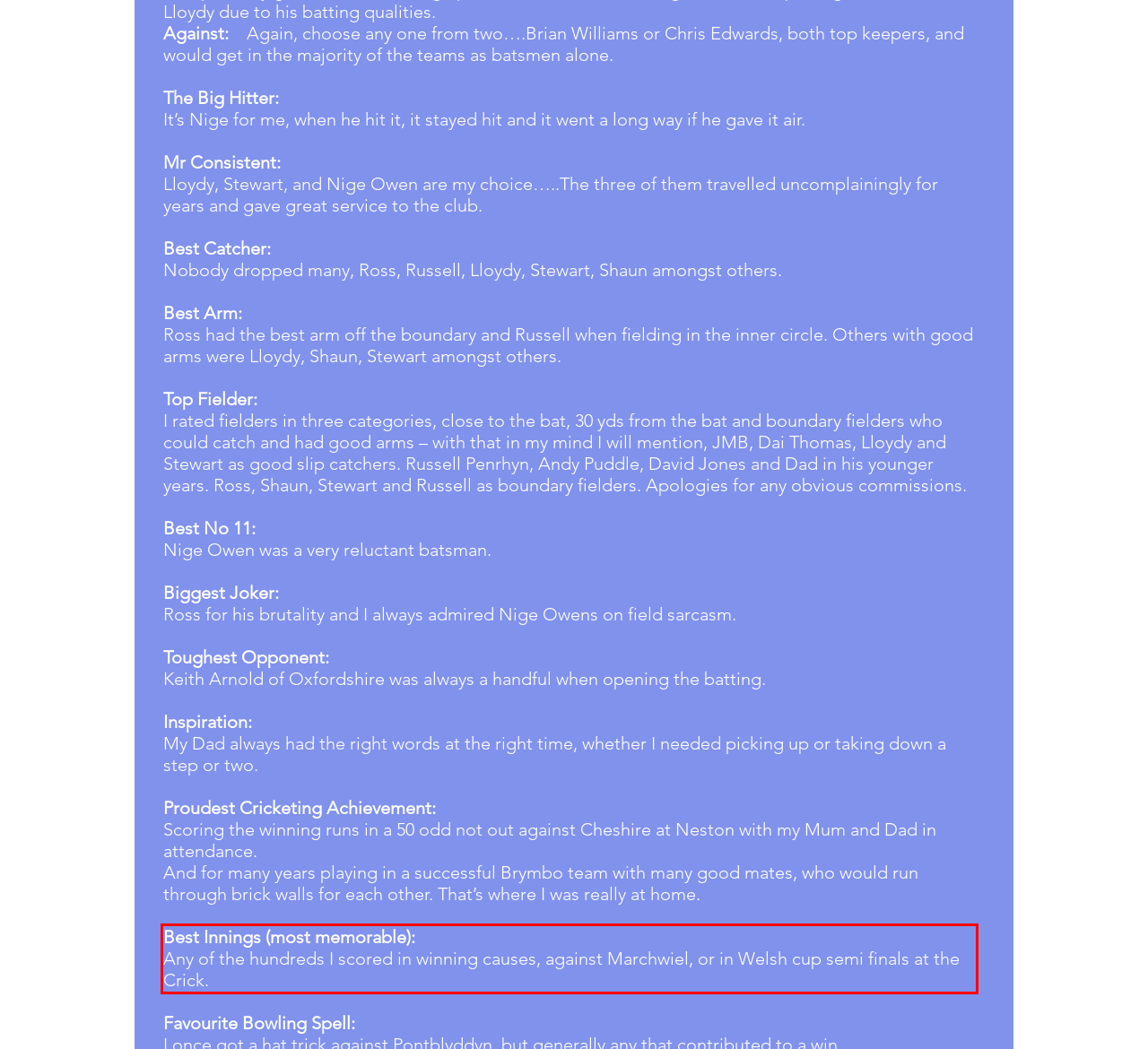You are given a screenshot of a webpage with a UI element highlighted by a red bounding box. Please perform OCR on the text content within this red bounding box.

Best Innings (most memorable): Any of the hundreds I scored in winning causes, against Marchwiel, or in Welsh cup semi finals at the Crick.